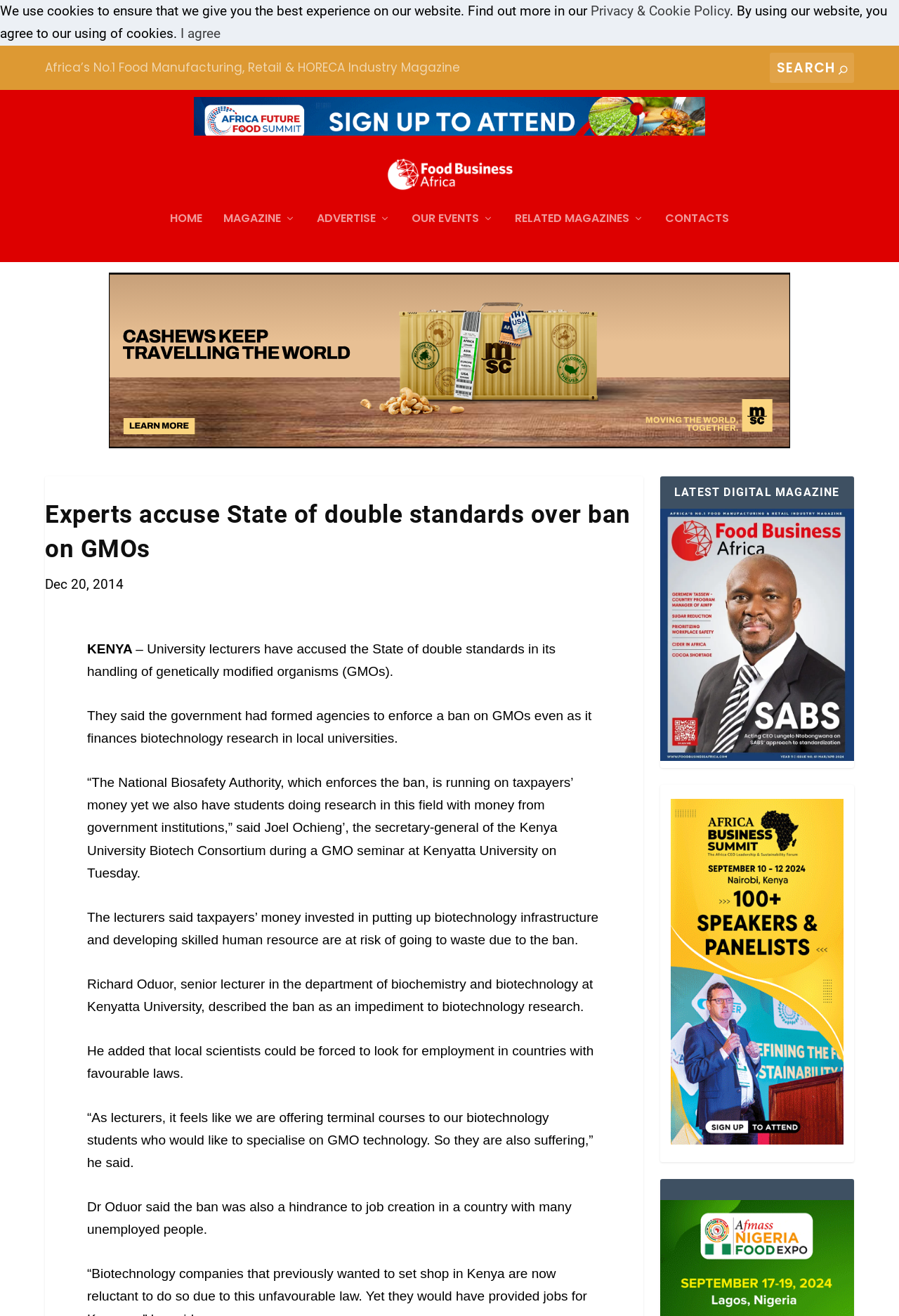Locate the bounding box coordinates of the element that should be clicked to fulfill the instruction: "Read the latest digital magazine".

[0.734, 0.585, 0.95, 0.593]